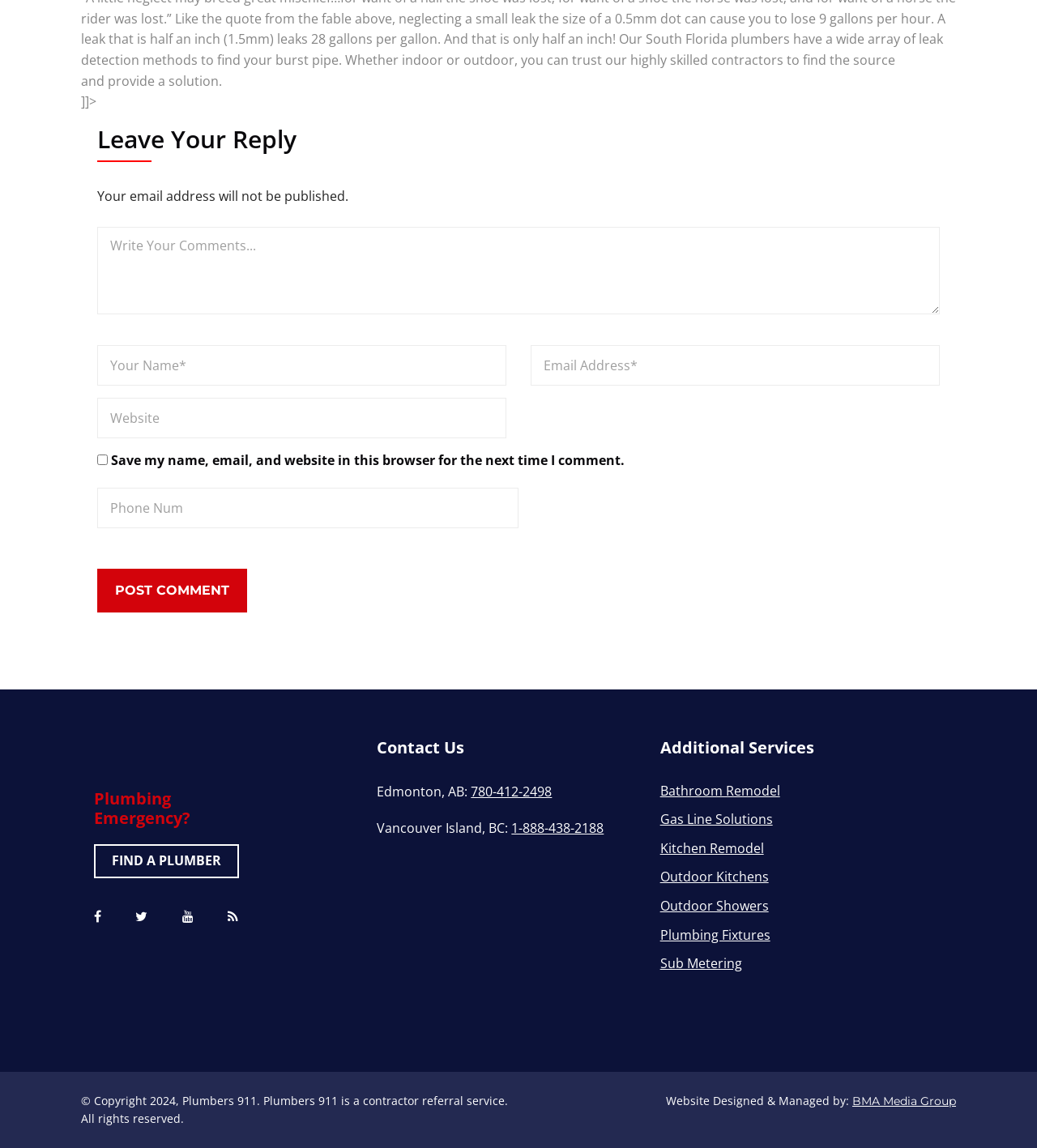What is the name of the company that designed and managed the website?
Deliver a detailed and extensive answer to the question.

The name of the company that designed and managed the website is BMA Media Group, as indicated by the text at the bottom of the page.